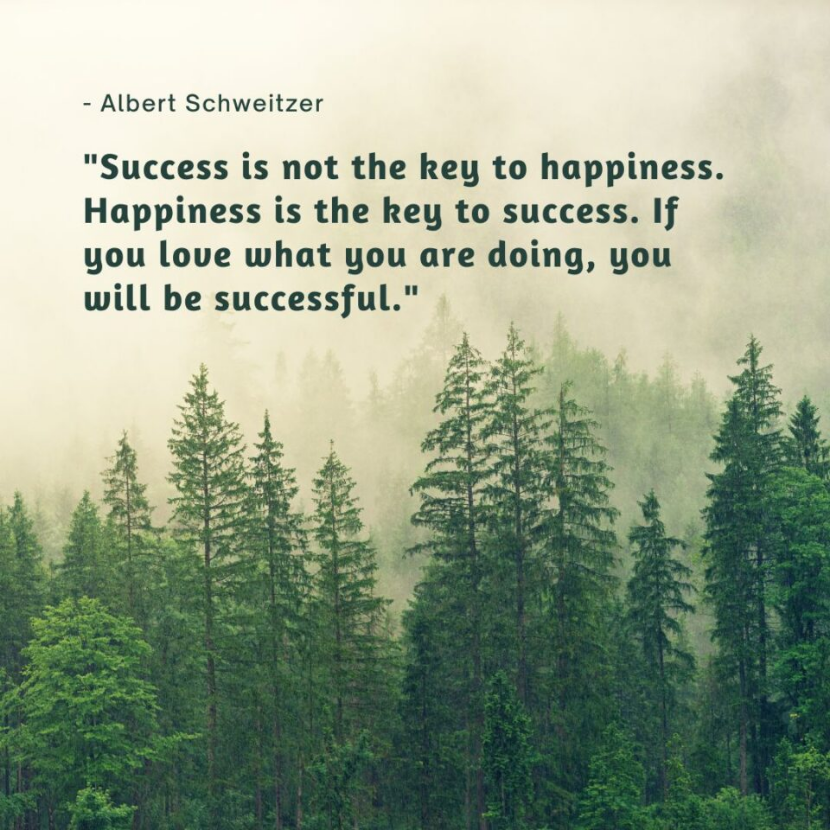Give a detailed explanation of what is happening in the image.

This inspiring image features a serene forest scene enveloped in a soft mist, creating a tranquil atmosphere. Overlaying this peaceful backdrop is an uplifting quote attributed to Albert Schweitzer: "Success is not the key to happiness. Happiness is the key to success. If you love what you are doing, you will be successful." The text is artistically presented in a stylish font, conveying a message of positivity and motivation, urging viewers to find joy in their pursuits as the true measure of success. This combination of nature and wisdom not only enhances the visual appeal but also encourages reflection and personal growth.